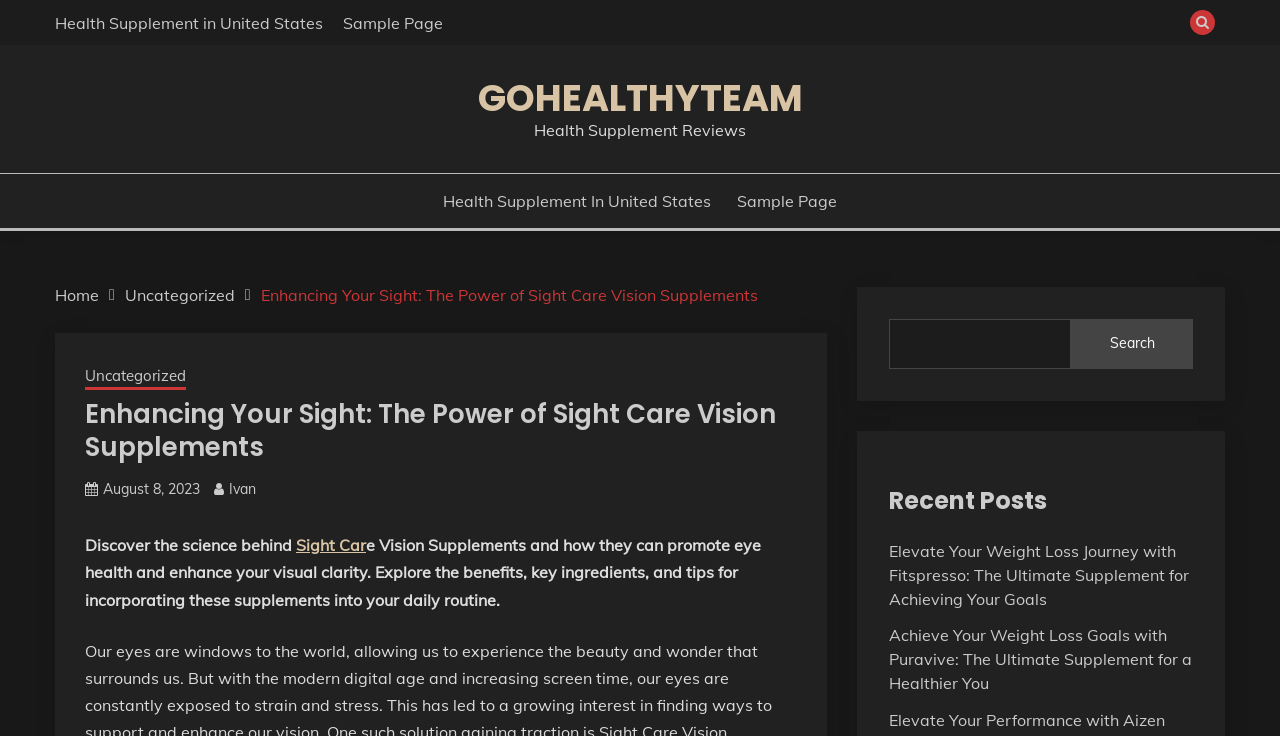Locate the bounding box coordinates of the clickable region to complete the following instruction: "Go to the 'Home' page."

[0.043, 0.387, 0.077, 0.414]